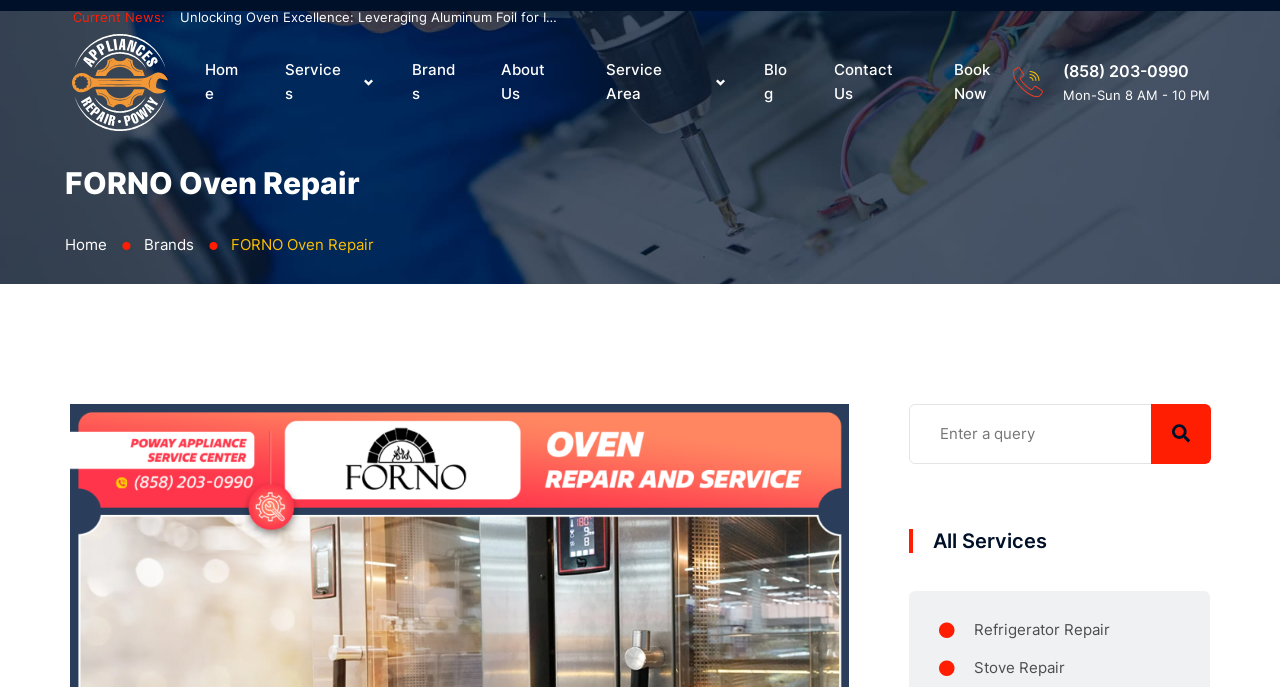What is the address of FORNO Oven Repair?
Please craft a detailed and exhaustive response to the question.

I found the address listed on the webpage, which is located in the top section of the page, below the company's name and logo.